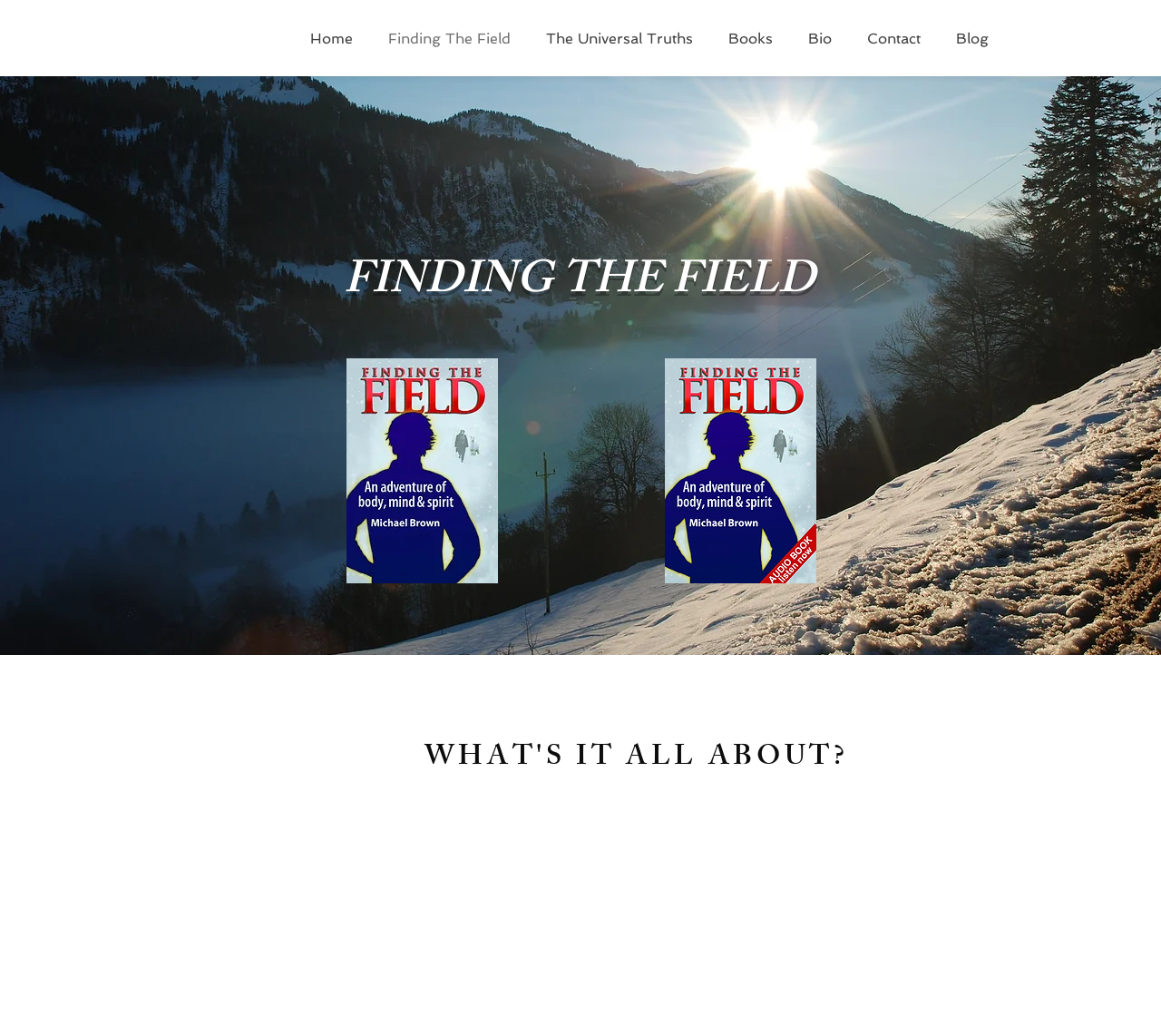Using the provided description: "Blog", find the bounding box coordinates of the corresponding UI element. The output should be four float numbers between 0 and 1, in the format [left, top, right, bottom].

[0.808, 0.011, 0.866, 0.063]